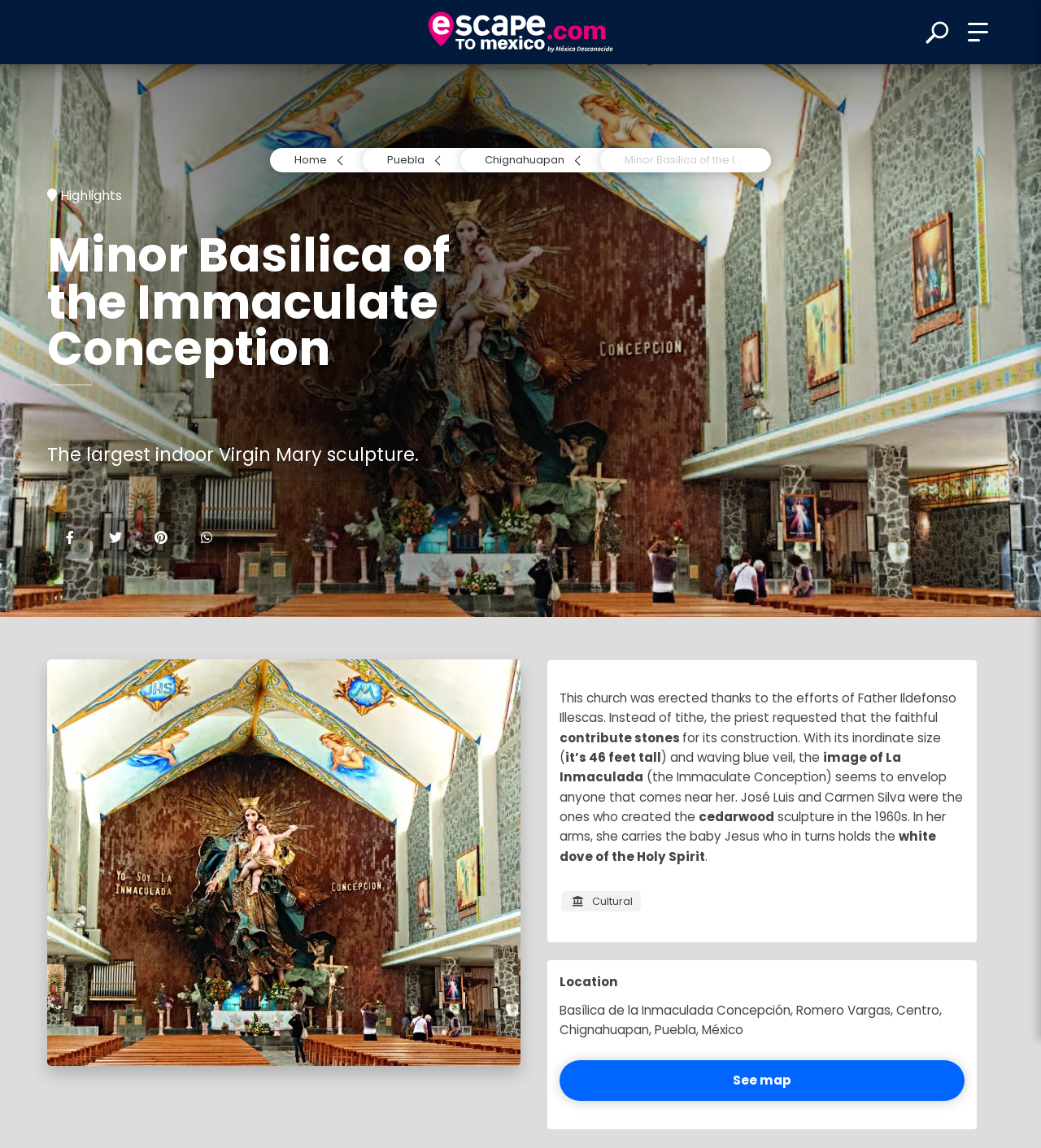What is the name of the priest who erected the church?
Please provide a comprehensive answer based on the information in the image.

I found the answer by reading the text in the article section, which mentions that the church was erected thanks to the efforts of Father Ildefonso Illescas.